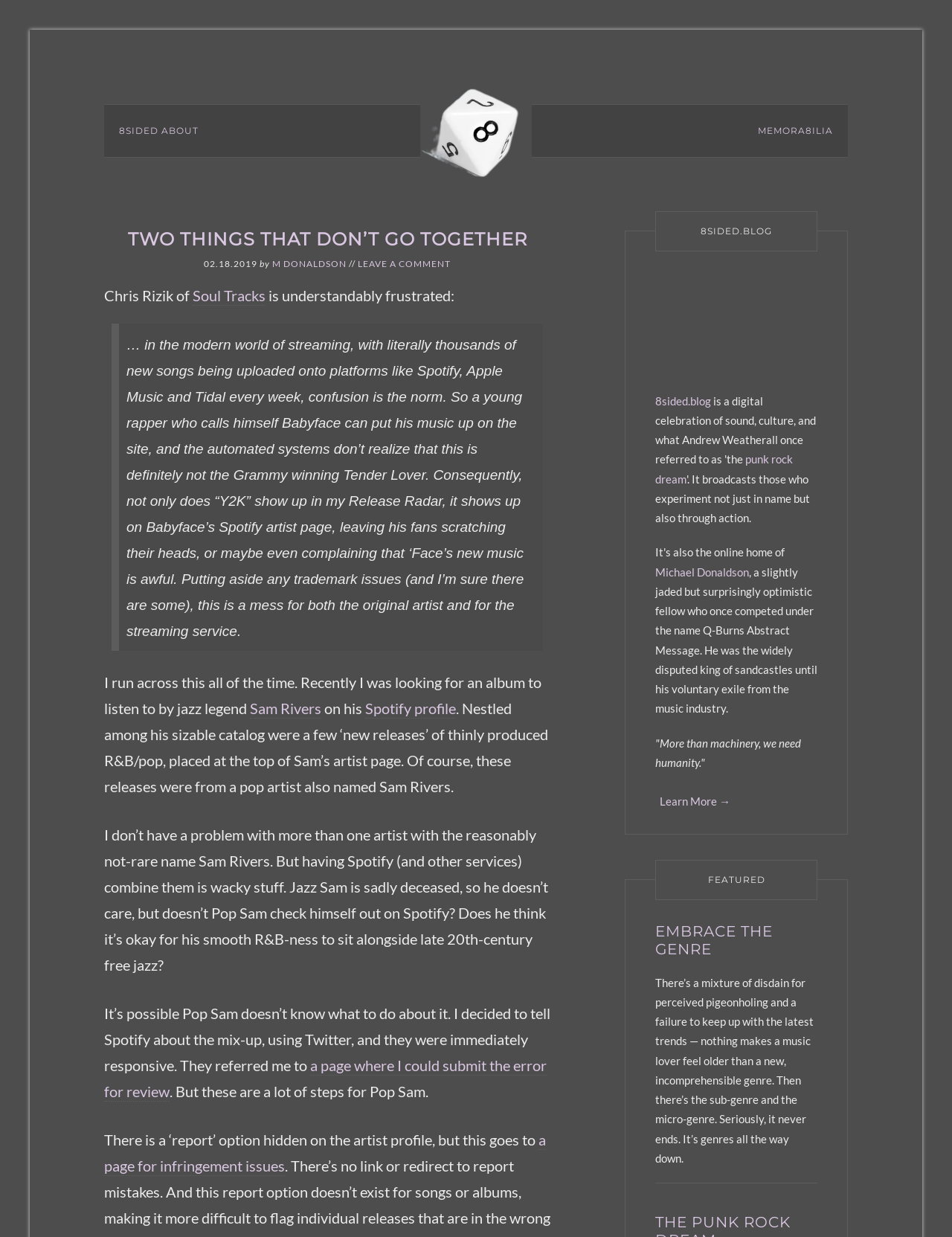Locate the bounding box coordinates of the clickable part needed for the task: "Read the article 'TWO THINGS THAT DON’T GO TOGETHER'".

[0.134, 0.185, 0.554, 0.202]